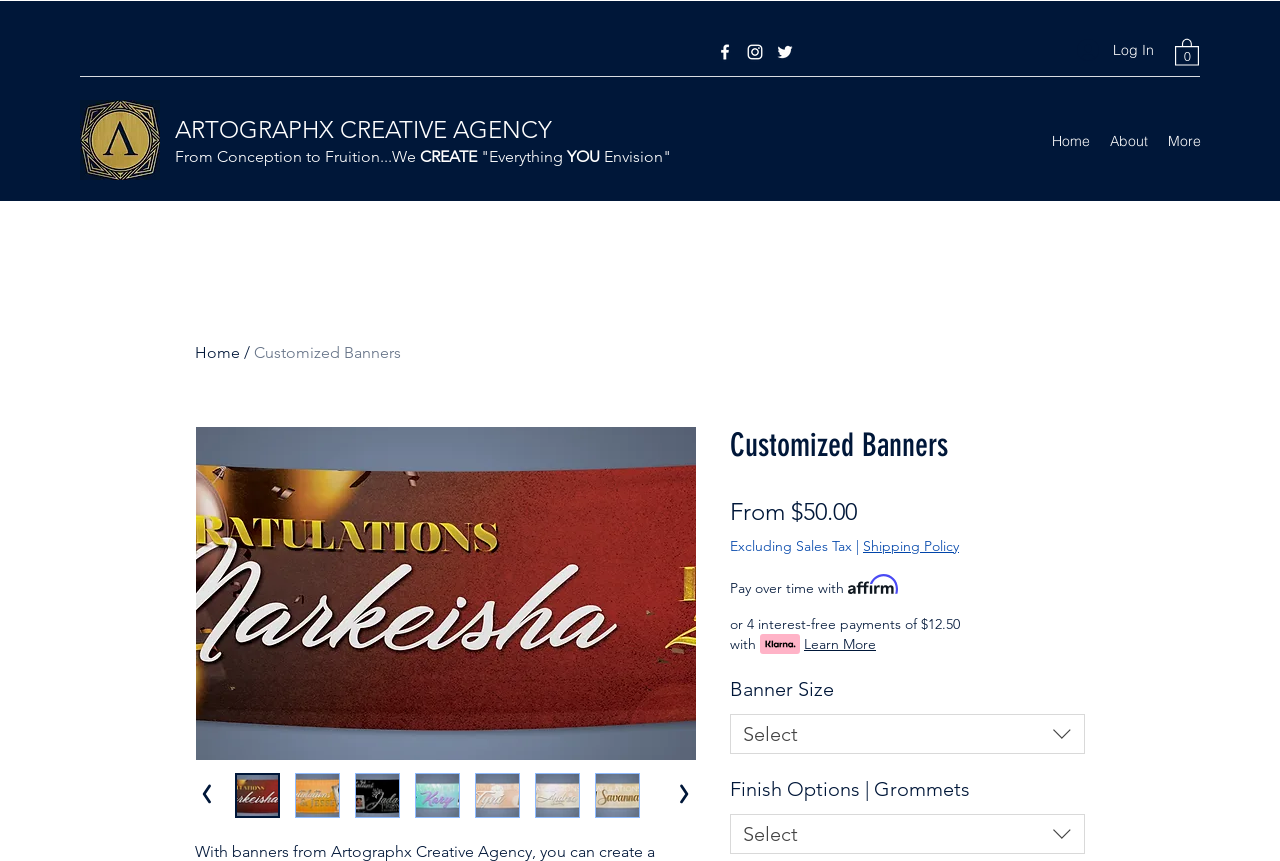Answer the question below in one word or phrase:
How many social media links are present?

3